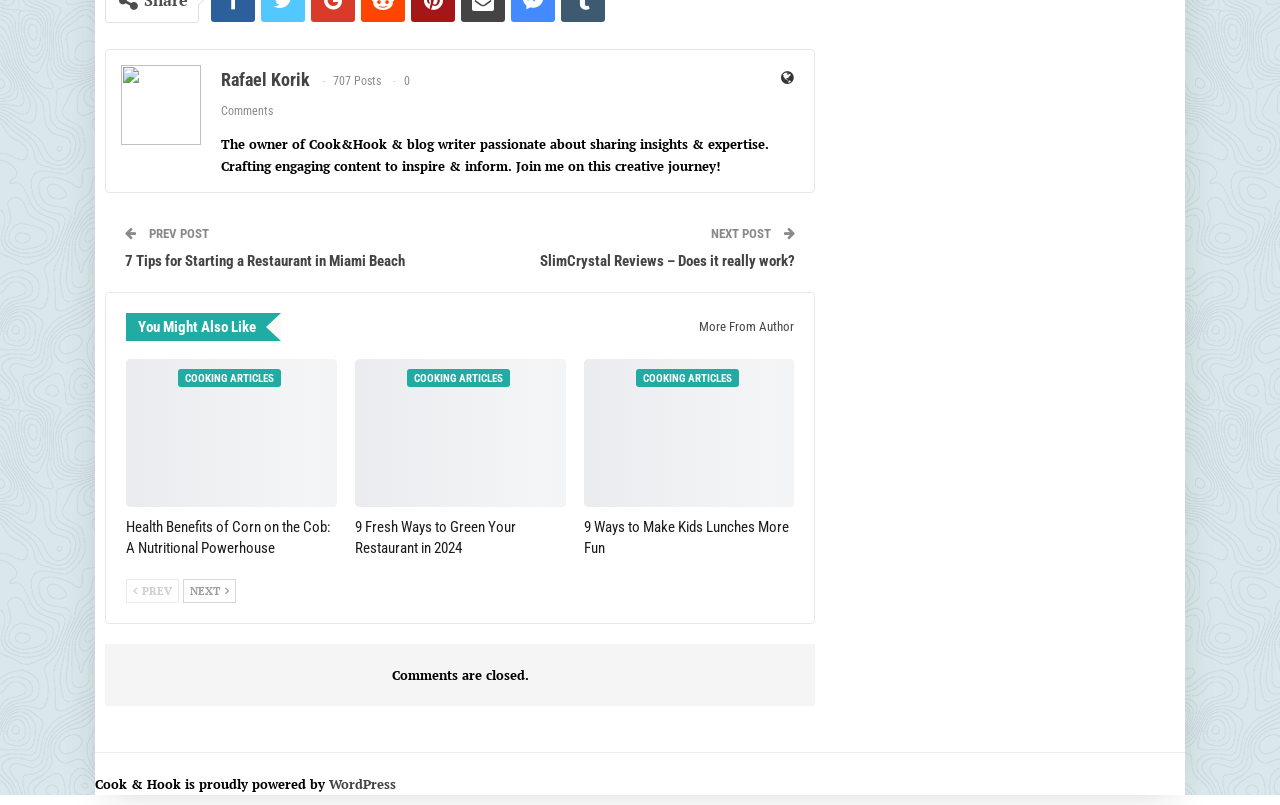How many posts does the author have?
Refer to the screenshot and answer in one word or phrase.

707